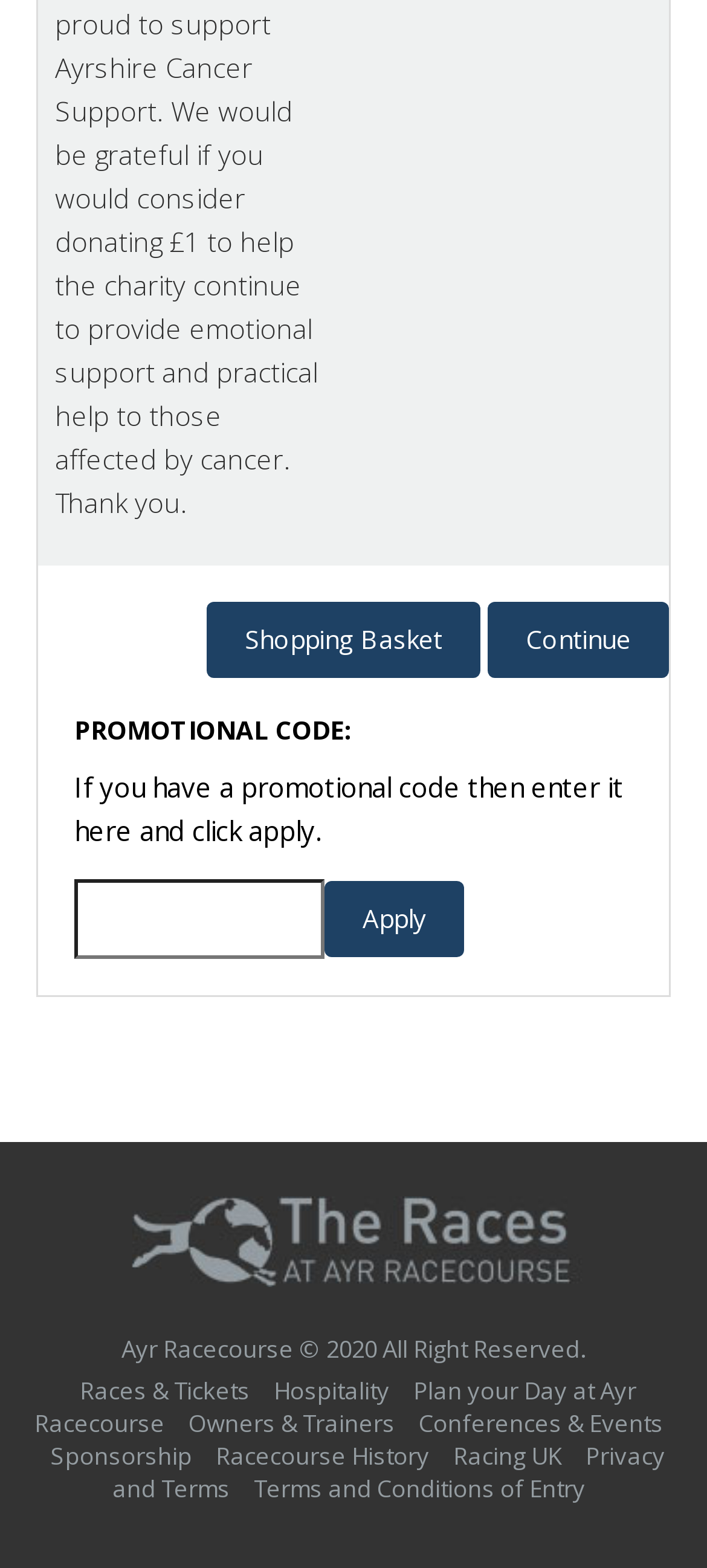Provide the bounding box coordinates of the section that needs to be clicked to accomplish the following instruction: "View races and tickets."

[0.113, 0.876, 0.354, 0.897]